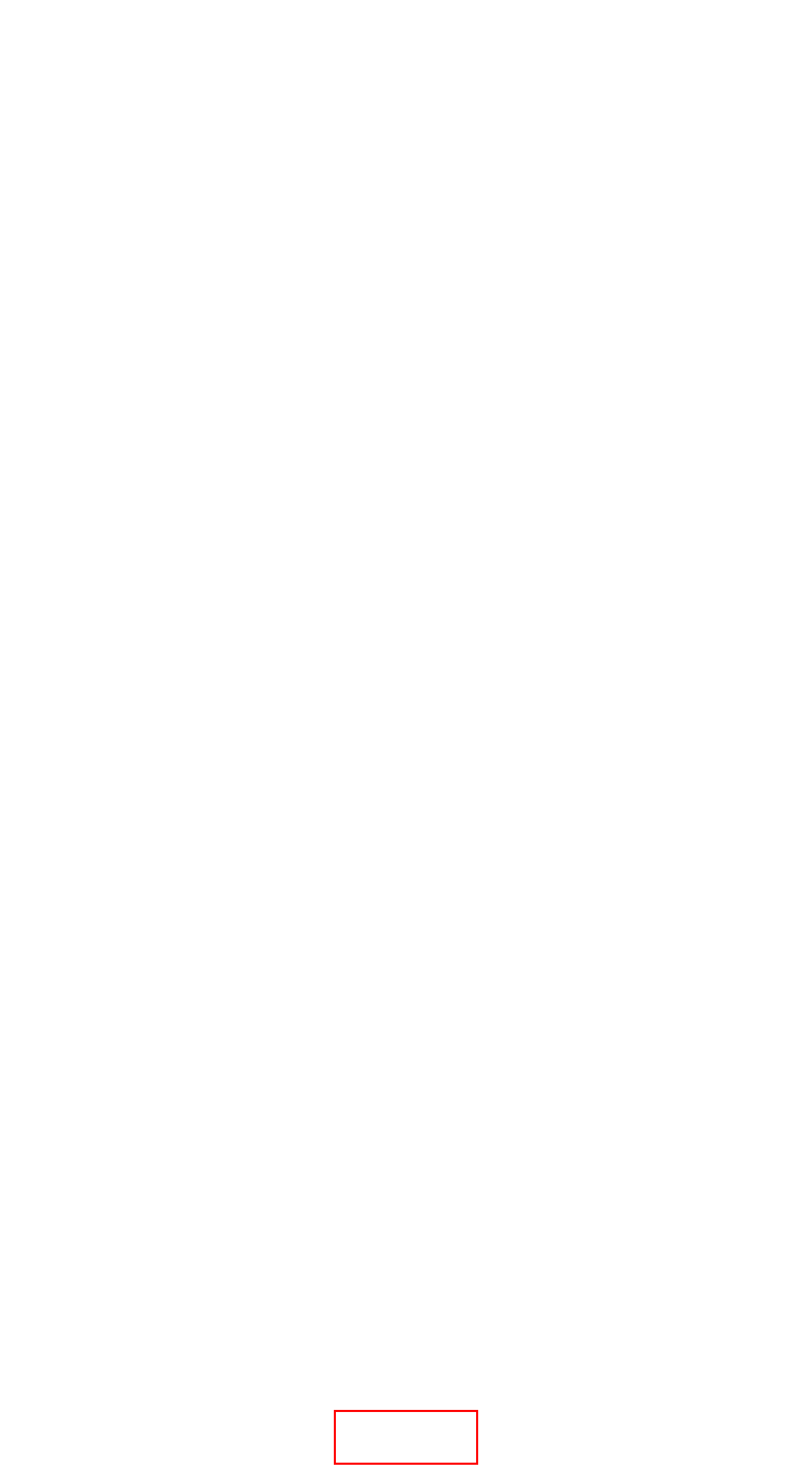Examine the screenshot of a webpage with a red bounding box around a UI element. Your task is to identify the webpage description that best corresponds to the new webpage after clicking the specified element. The given options are:
A. Digital Marketing Agency Services Site Map by GoMaxPro
B. NYC Digital Marketing Agency GoMaxPro Best of 2023
C. Los Angeles Web Design Agency
D. Digital Marketing Agency GoMaxPro Best of 2023
E. Denver Digital Marketing Agency GoMaxPro Best of 2023
F. Tampa Digital Marketing Agency GoMaxPro Best of 2023
G. Houston Digital Marketing Agency GoMaxPro Best of 2023
H. Atlanta Digital Marketing Agency GoMaxPro Best of 2023

A